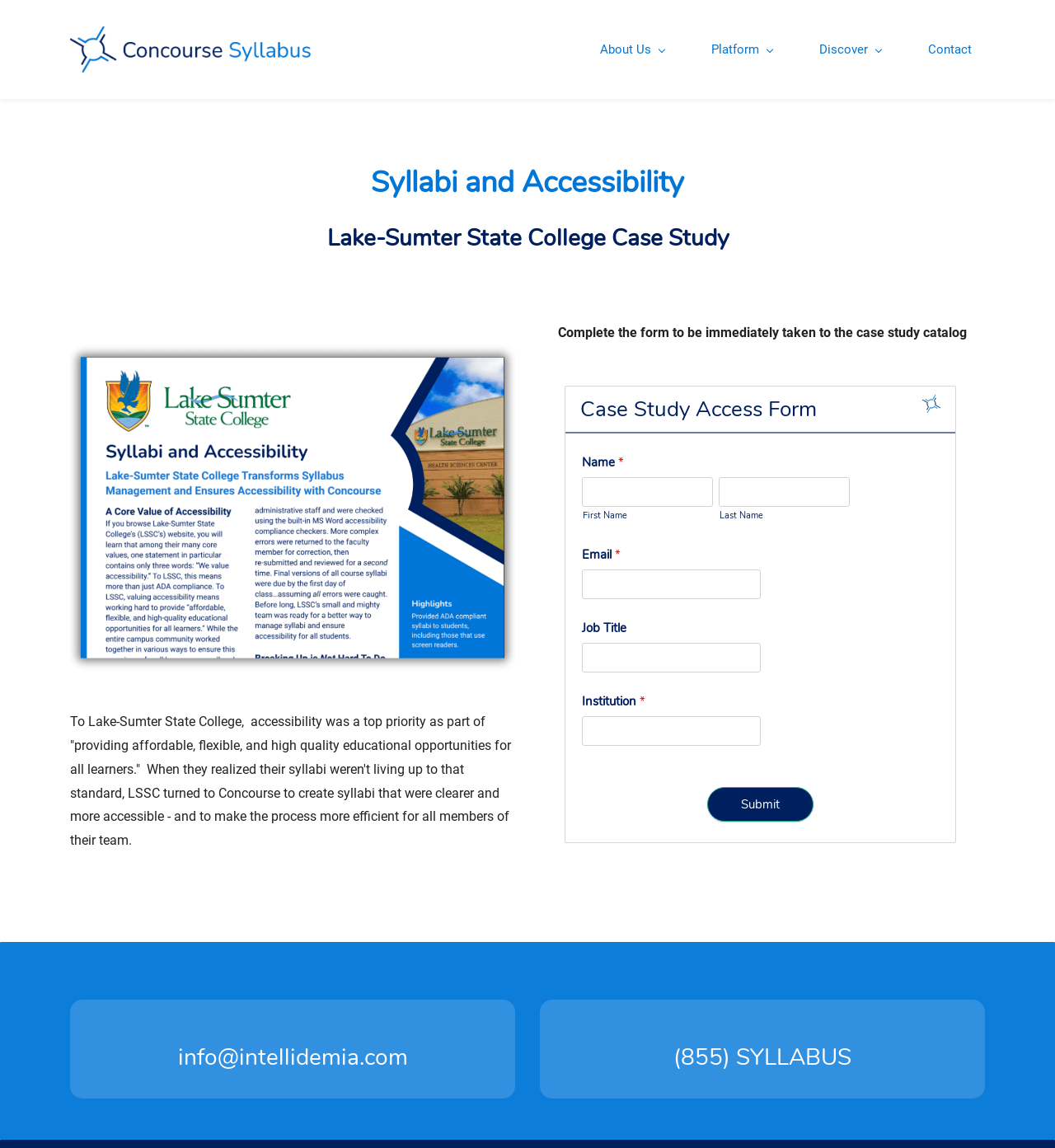What is the name of the college in the case study?
Refer to the image and give a detailed response to the question.

I found the answer by looking at the heading 'Syllabi and Accessibility Lake-Sumter State College Case Study' which indicates that the case study is about Lake-Sumter State College.